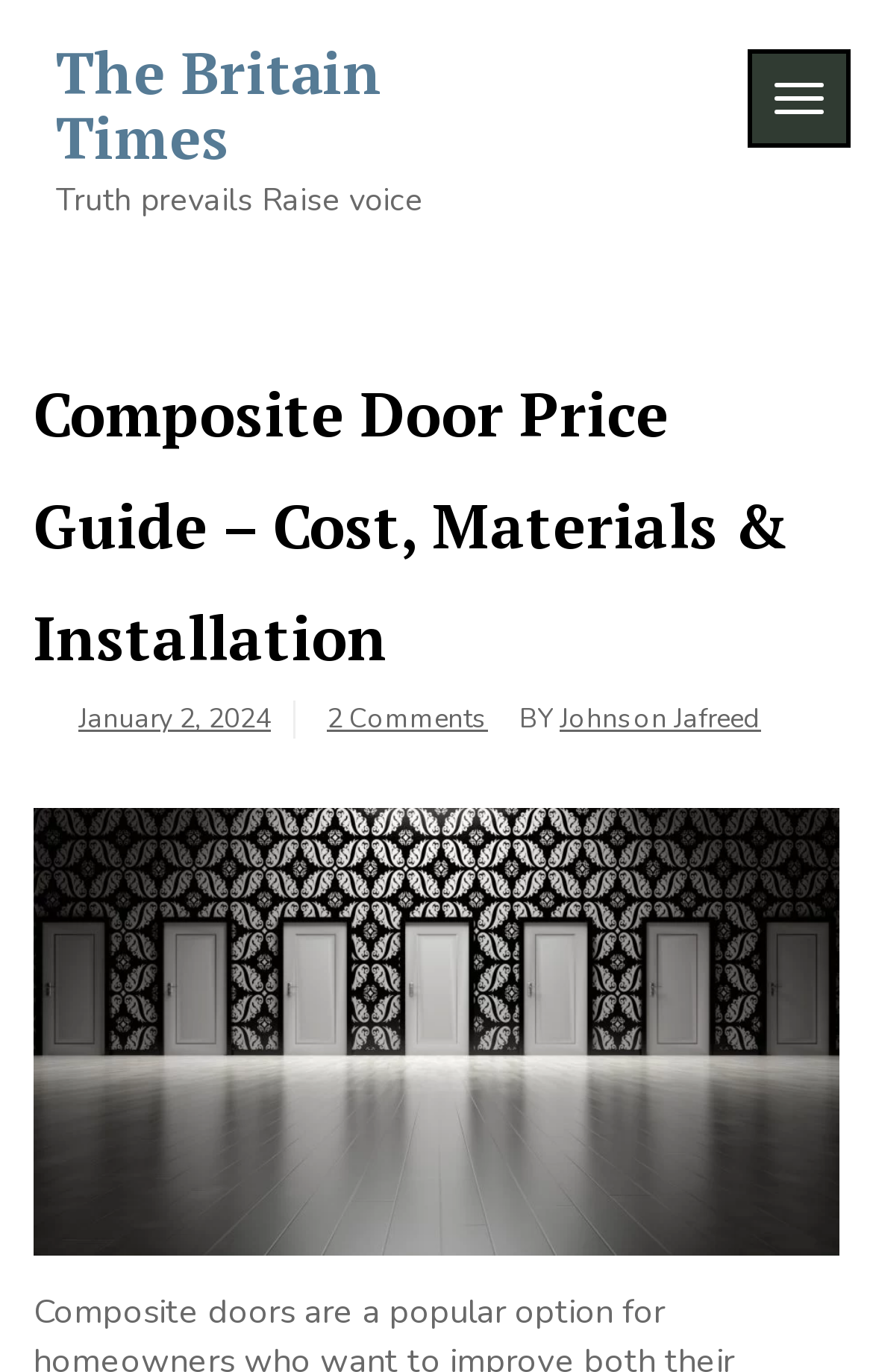Extract the bounding box of the UI element described as: "Johnson Jafreed".

[0.641, 0.511, 0.872, 0.537]